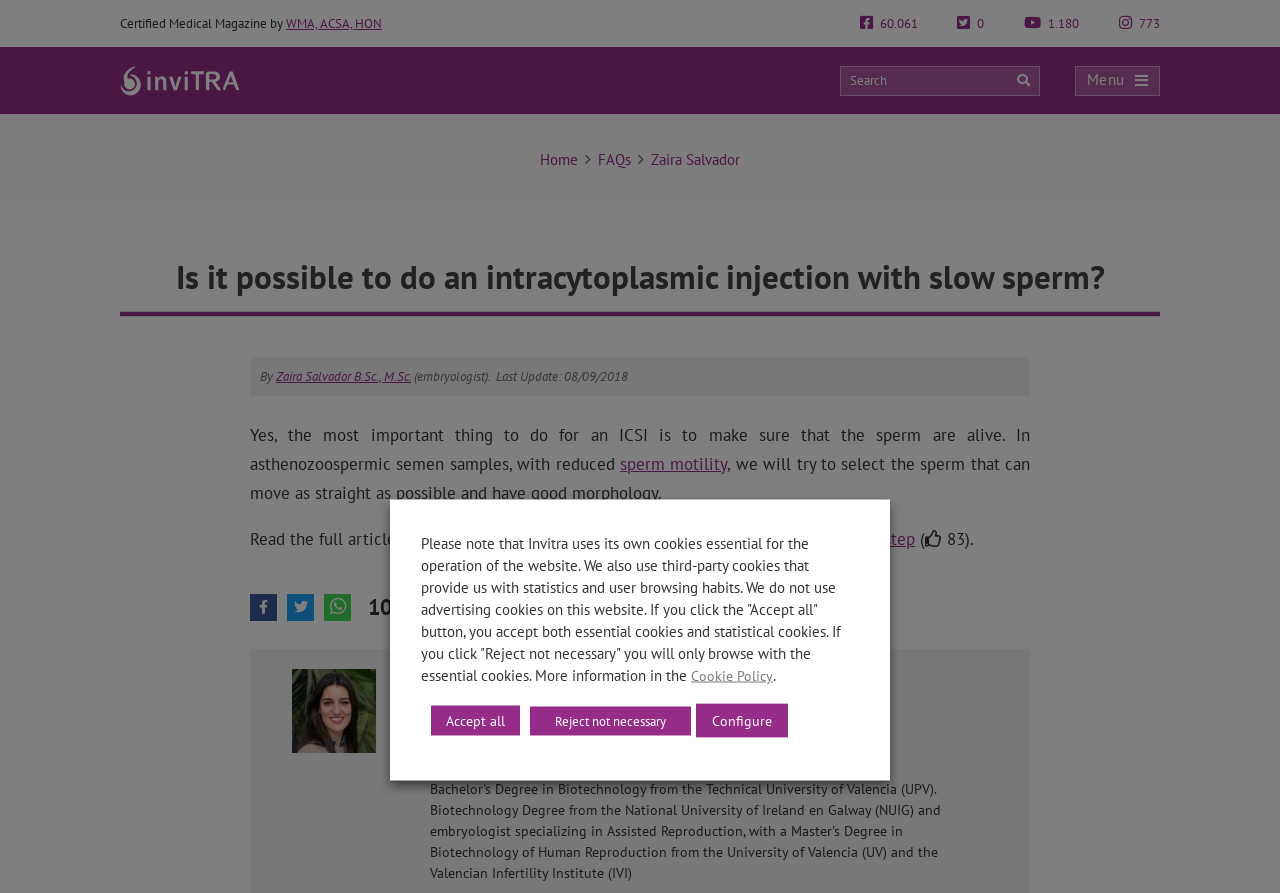Identify and provide the title of the webpage.

Is it possible to do an intracytoplasmic injection with slow sperm?